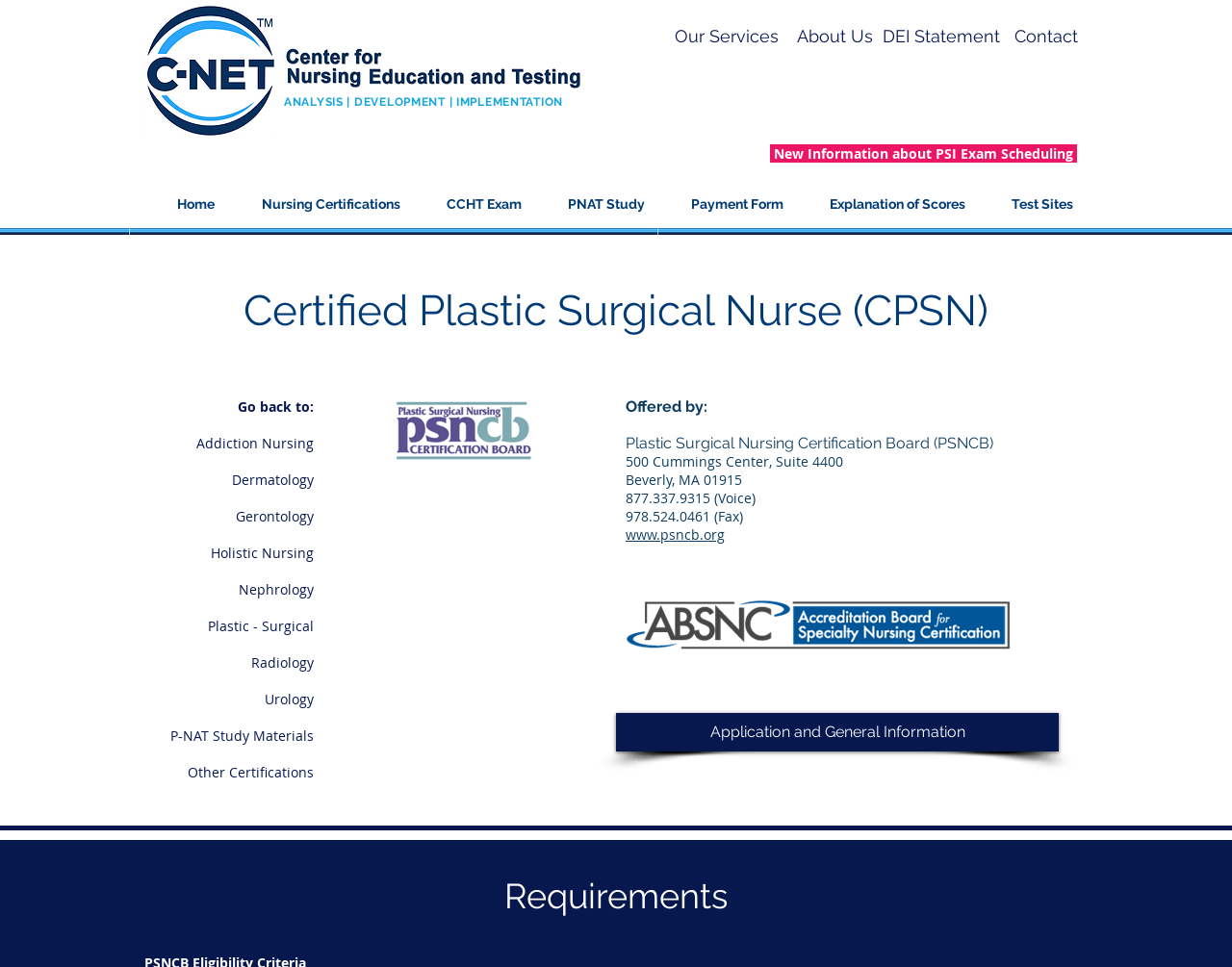What is the name of the certification board?
Provide a comprehensive and detailed answer to the question.

The certification board is mentioned in the section 'Offered by:' as 'Plastic Surgical Nursing Certification Board (PSNCB)', which is also accompanied by the board's address, phone number, and fax number.